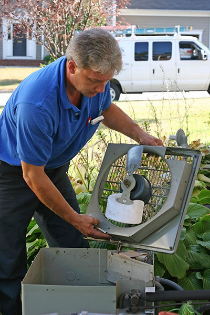Generate a comprehensive caption that describes the image.

In the image, a technician is engaged in the process of servicing or maintaining an air duct system. He is attentively focused on a metal grate, likely inspecting or replacing a component, demonstrating the hands-on expertise required in air duct cleaning. The technician wears a blue shirt, indicative of a professional work uniform, and is situated outdoors, surrounded by greenery. In the background, a vehicle can be seen, which suggests this is part of a residential service call. This visual highlights the practical aspects of air duct maintenance and the commitment to ensuring clean air quality in homes.